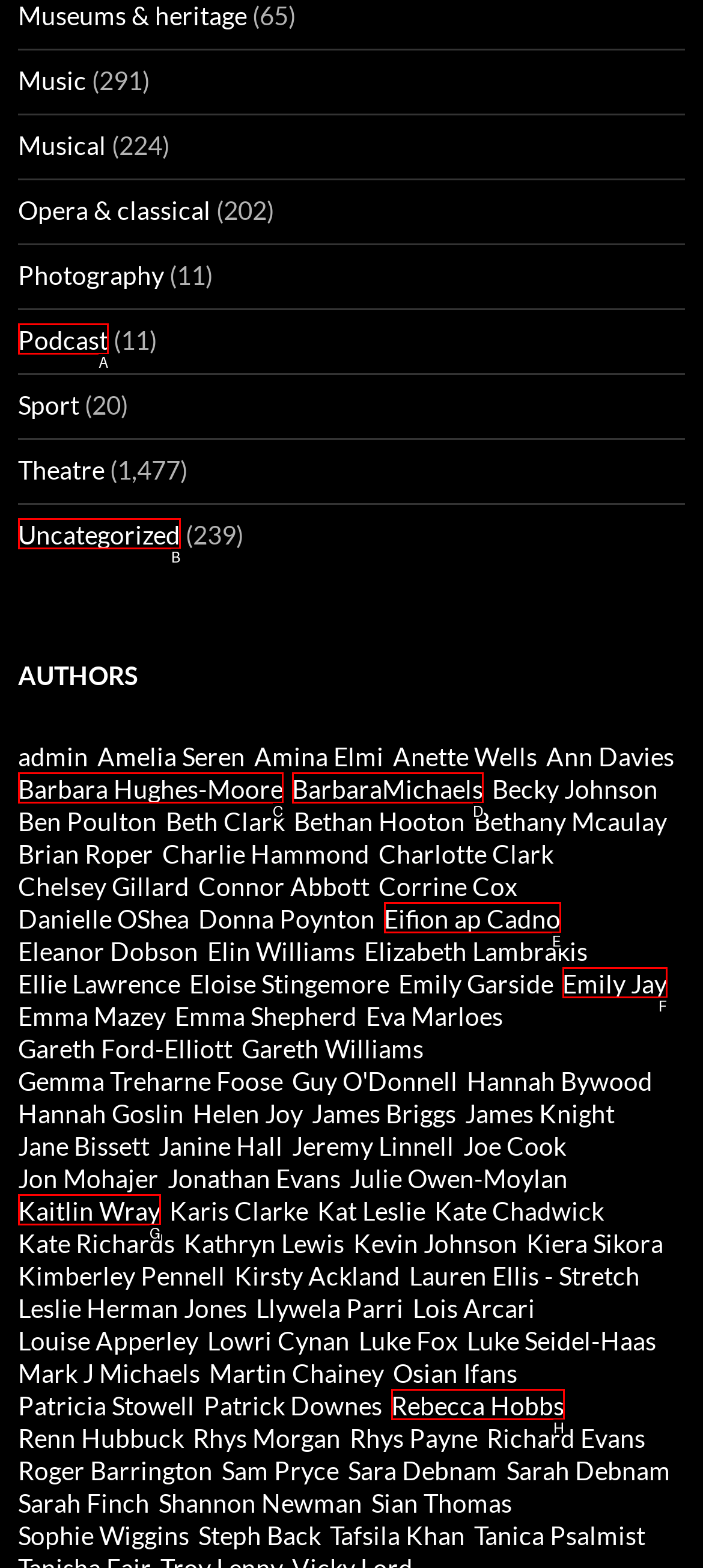Identify the option that corresponds to: Uncategorized
Respond with the corresponding letter from the choices provided.

B